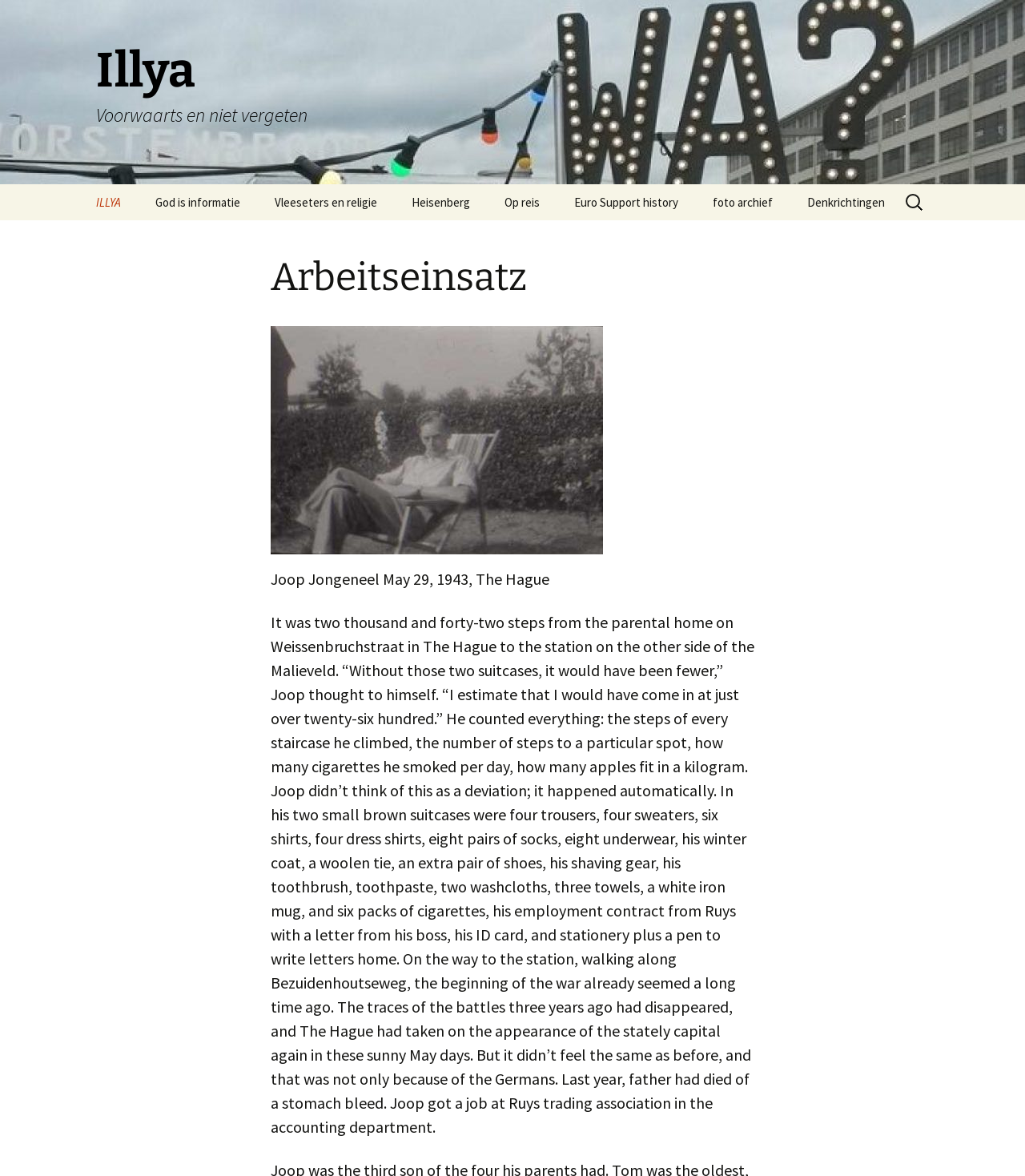Summarize the contents and layout of the webpage in detail.

The webpage appears to be a personal website or blog, with a focus on the author's life and experiences. At the top of the page, there is a heading "Illya Voorwaarts en niet vergeten" (Illya Forward and not forgotten) and a link to "Spring naar inhoud" (Jump to content). Below this, there is a navigation menu with multiple links to different sections or chapters, including "Hoofdstuk 1.0 Joop", "Hoofdstuk 2.0 Wiesje", and "Epiloog" (Epilogue).

The main content of the page is divided into several sections, each with its own heading and links to related topics. The first section appears to be about the author's life, with a heading "Arbeitseinsatz" (Work Deployment) and a link to "Hoofdstuk 1.0 Joop". This section includes a paragraph of text about the author's experiences, including a detailed description of his packing list for a trip.

To the right of the main content, there is a sidebar with multiple links to other topics, including "God is informatie" (God is information), "Vleeseters en religie" (Meat-eaters and religion), and "Heisenberg". There is also a search bar at the bottom of the sidebar.

Throughout the page, there are multiple links to other sections or chapters, as well as to external resources or websites. The overall layout is dense and text-heavy, with a focus on providing a large amount of information and resources to the reader.